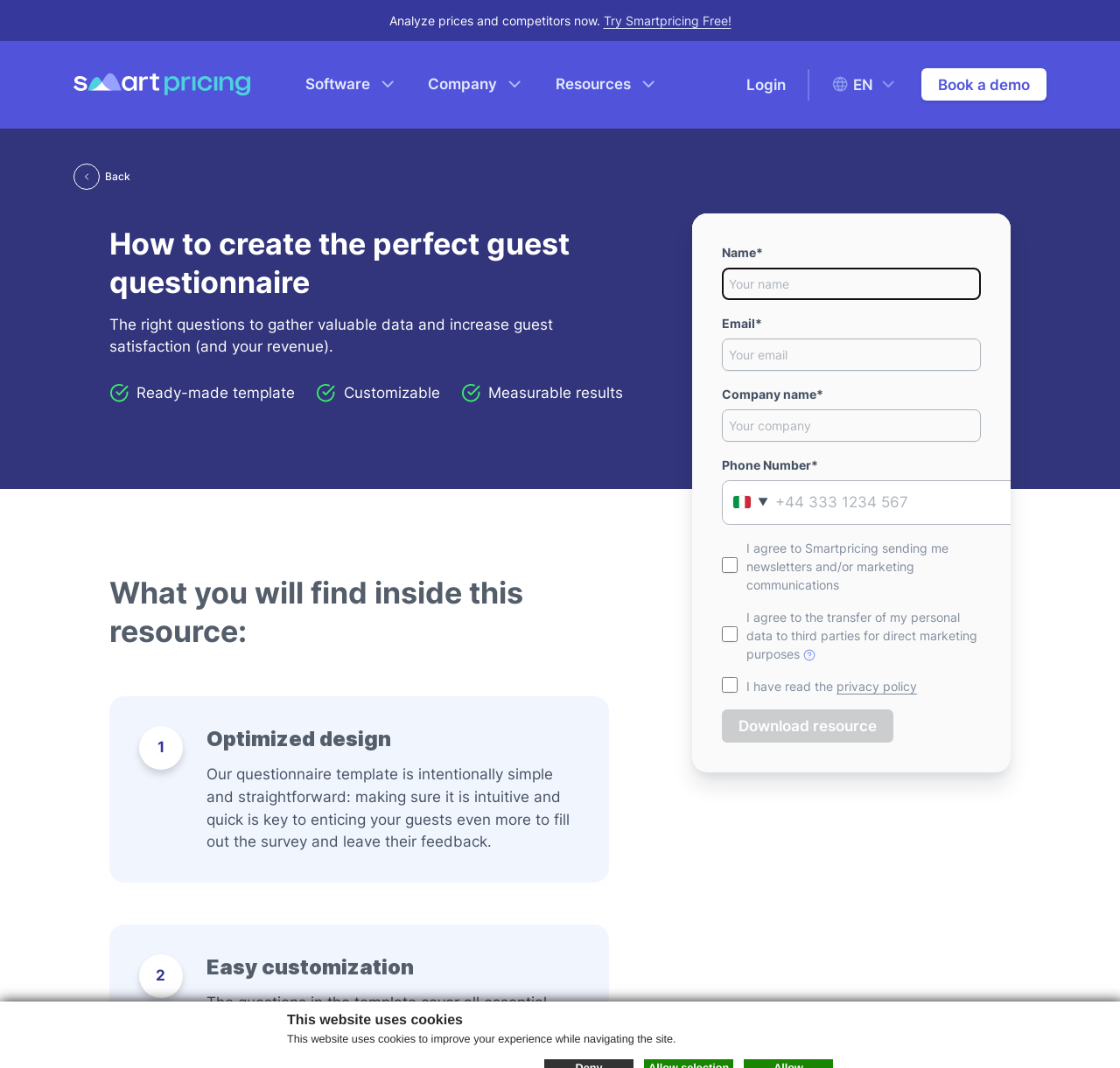Locate the headline of the webpage and generate its content.

How to create the perfect guest questionnaire